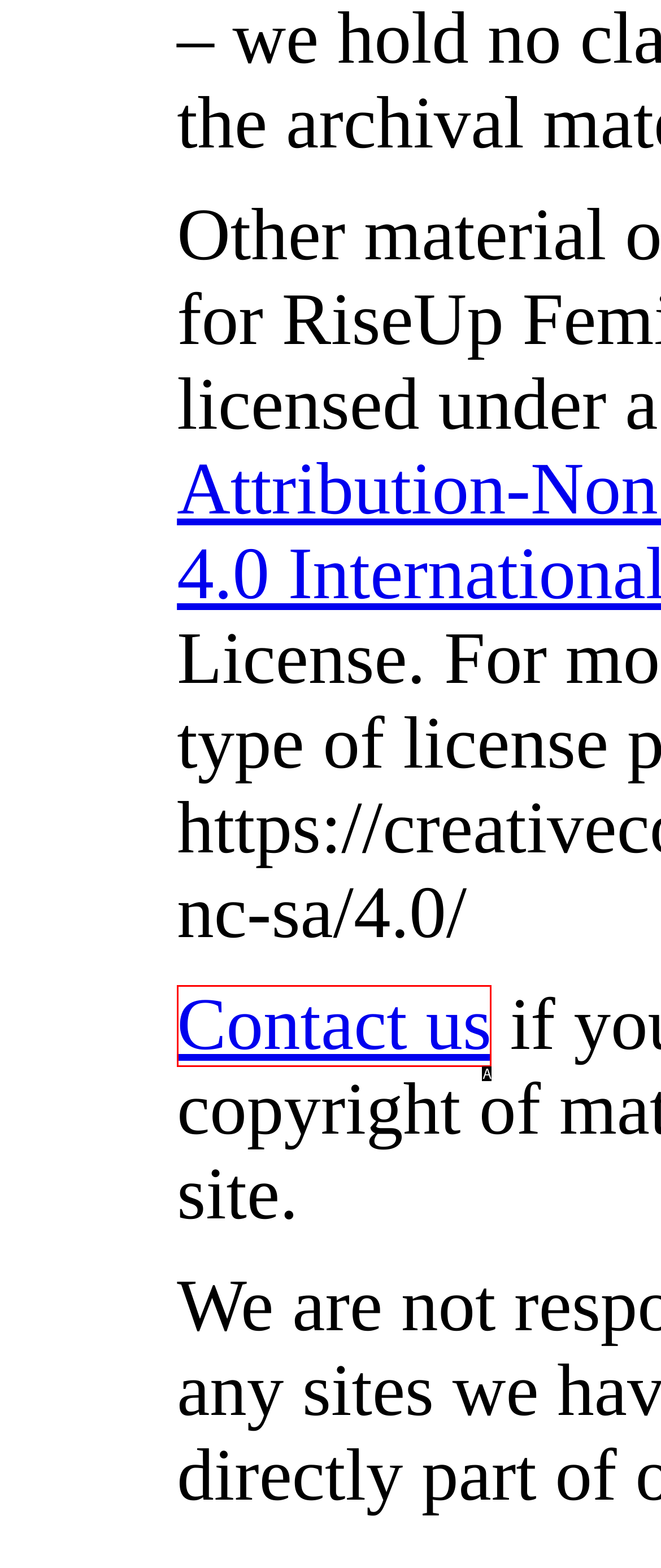Which HTML element matches the description: Contact us?
Reply with the letter of the correct choice.

A